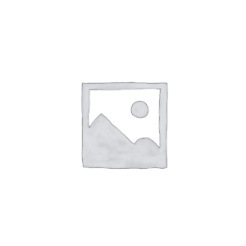Using the image as a reference, answer the following question in as much detail as possible:
What is the purpose of the image?

The image serves as a placeholder illustration for the product 'Alarid Syrup-100 ml', and its simple design emphasizes the product's availability, inviting potential customers to learn more or add it to their wishlist.